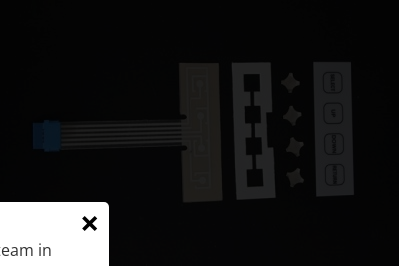Give a one-word or short-phrase answer to the following question: 
What is the purpose of the connector with multiple wires?

Electronic integration